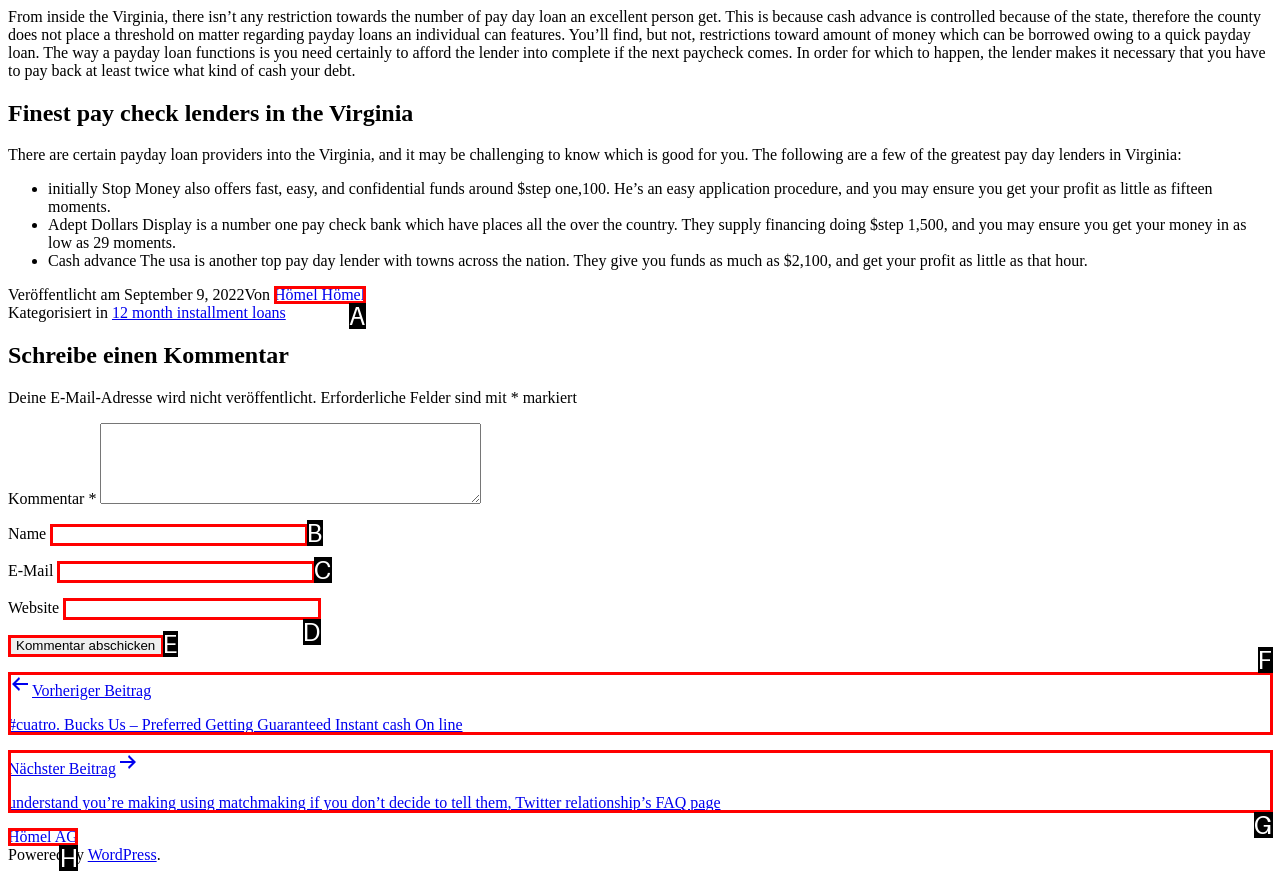Given the description: parent_node: E-Mail aria-describedby="email-notes" name="email", identify the matching option. Answer with the corresponding letter.

C